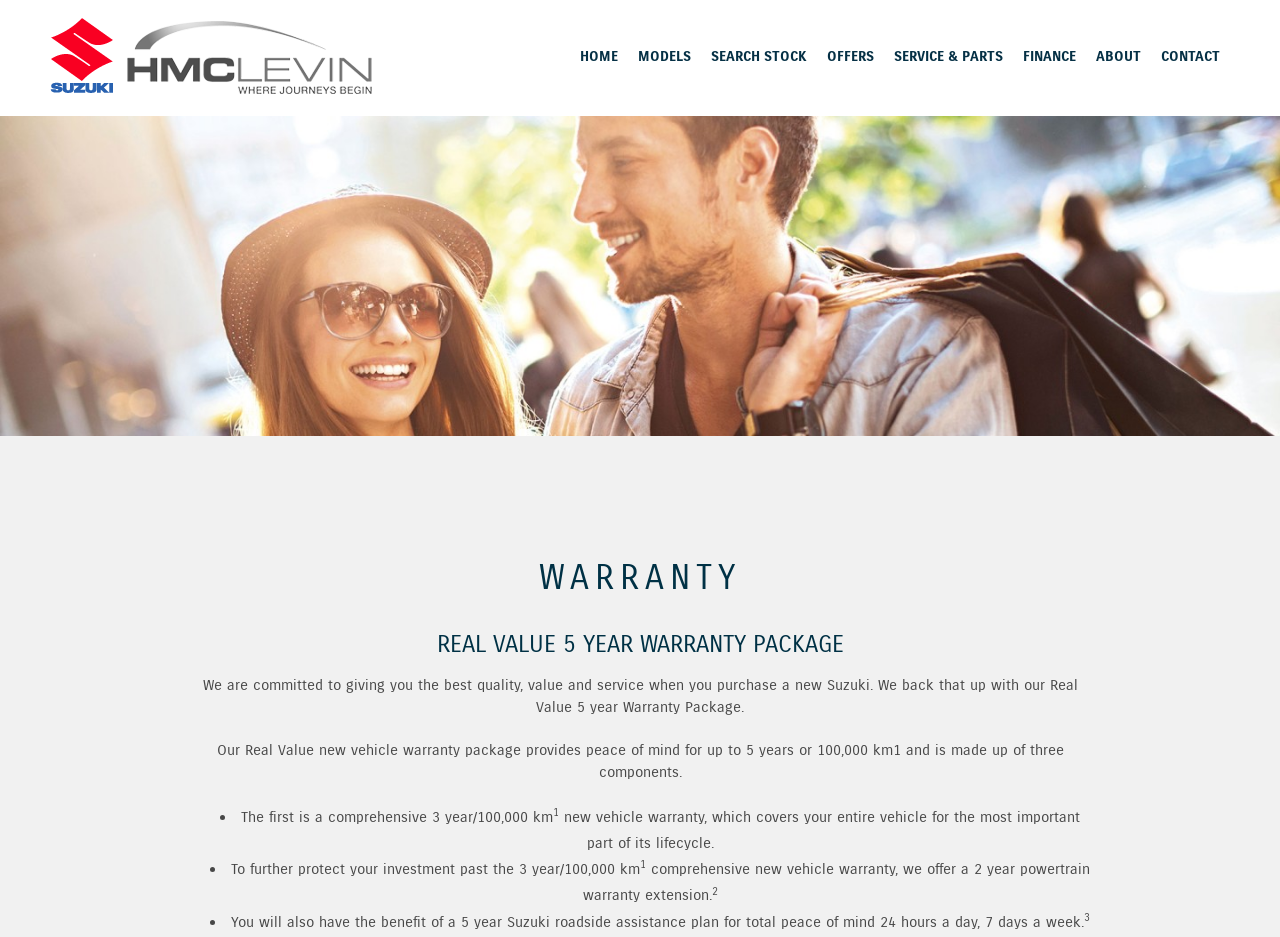Use a single word or phrase to answer the following:
How many components make up the Real Value 5 year Warranty Package?

Three